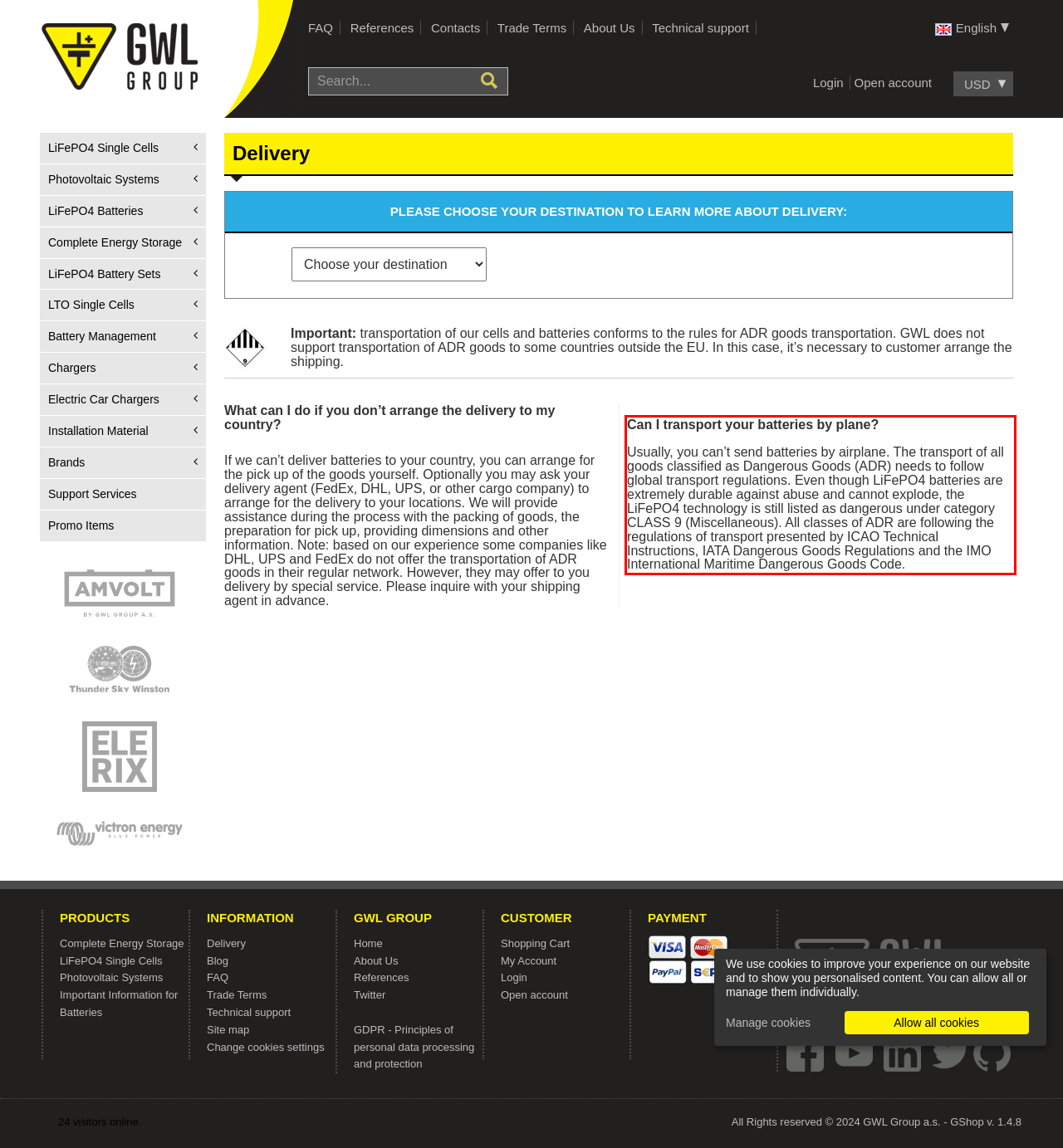You are presented with a screenshot containing a red rectangle. Extract the text found inside this red bounding box.

Can I transport your batteries by plane? Usually, you can’t send batteries by airplane. The transport of all goods classified as Dangerous Goods (ADR) needs to follow global transport regulations. Even though LiFePO4 batteries are extremely durable against abuse and cannot explode, the LiFePO4 technology is still listed as dangerous under category CLASS 9 (Miscellaneous). All classes of ADR are following the regulations of transport presented by ICAO Technical Instructions, IATA Dangerous Goods Regulations and the IMO International Maritime Dangerous Goods Code.